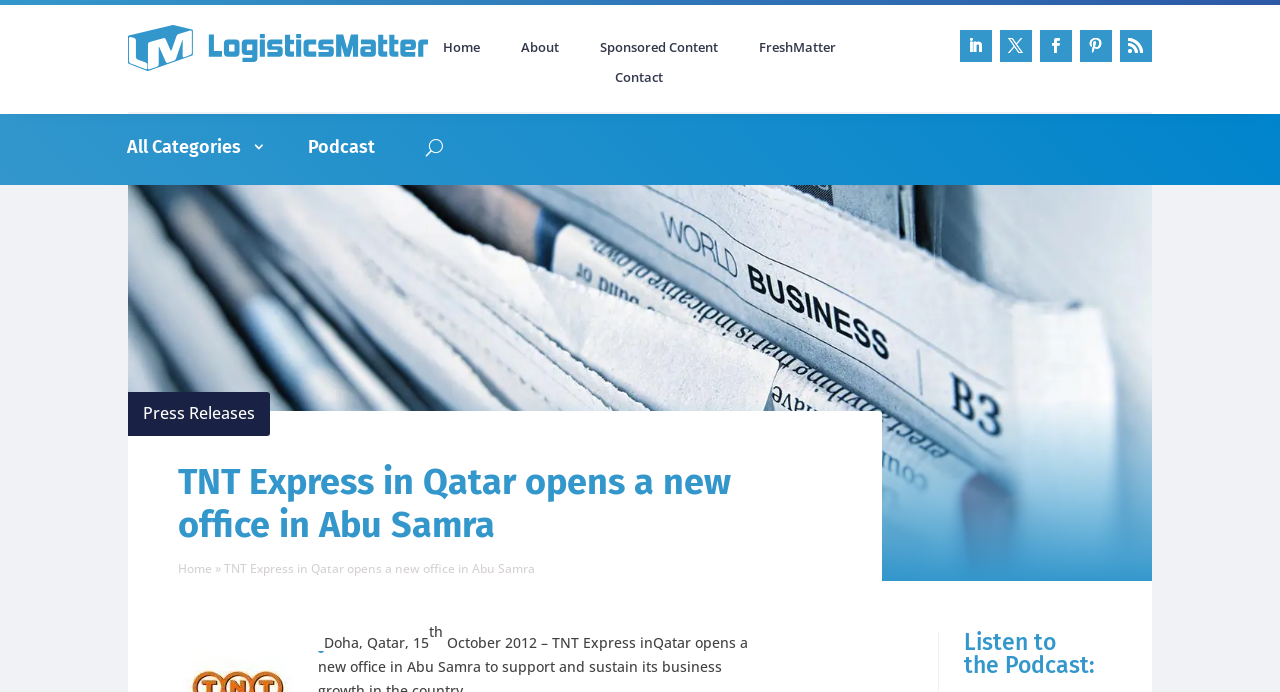How many links are in the top navigation bar?
Answer the question with a single word or phrase, referring to the image.

5